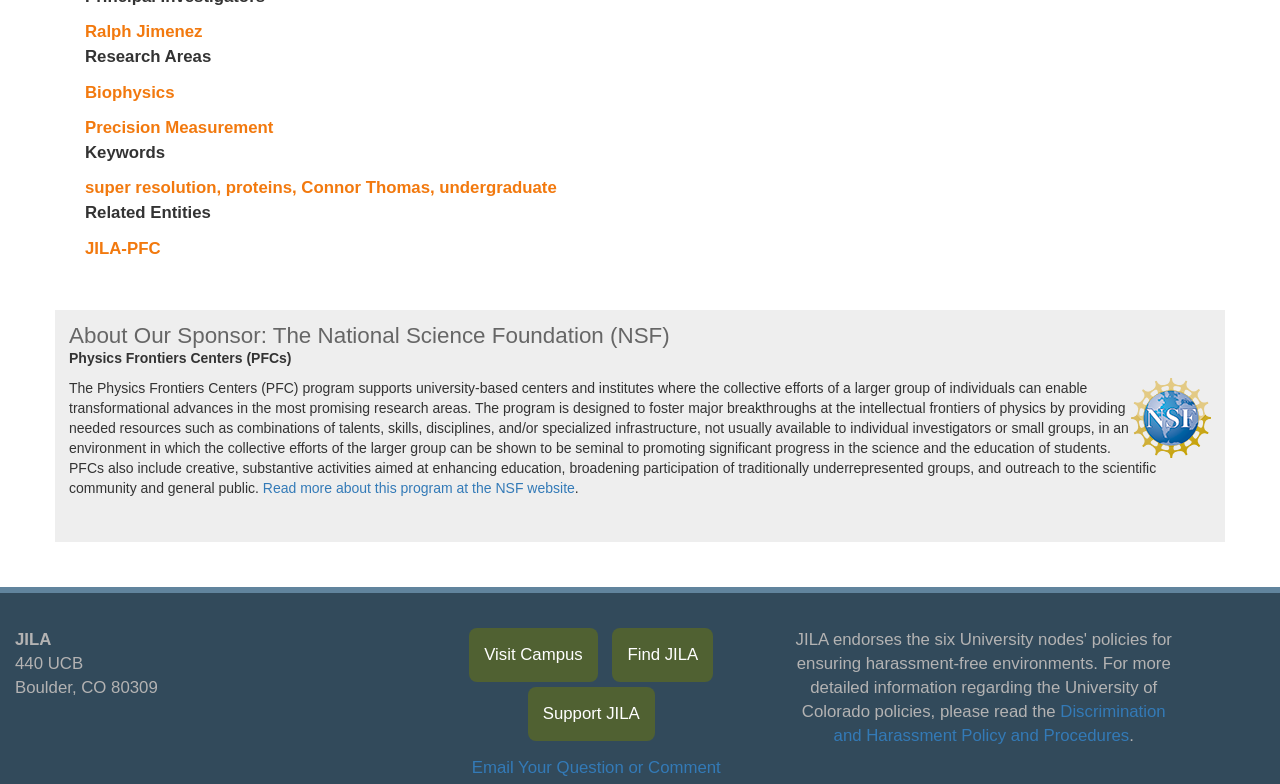Carefully examine the image and provide an in-depth answer to the question: What is the name of the organization that sponsors JILA?

The webpage mentions the National Science Foundation (NSF) as the sponsor of JILA, and also displays the NSF logo, indicating the organization's support for JILA.